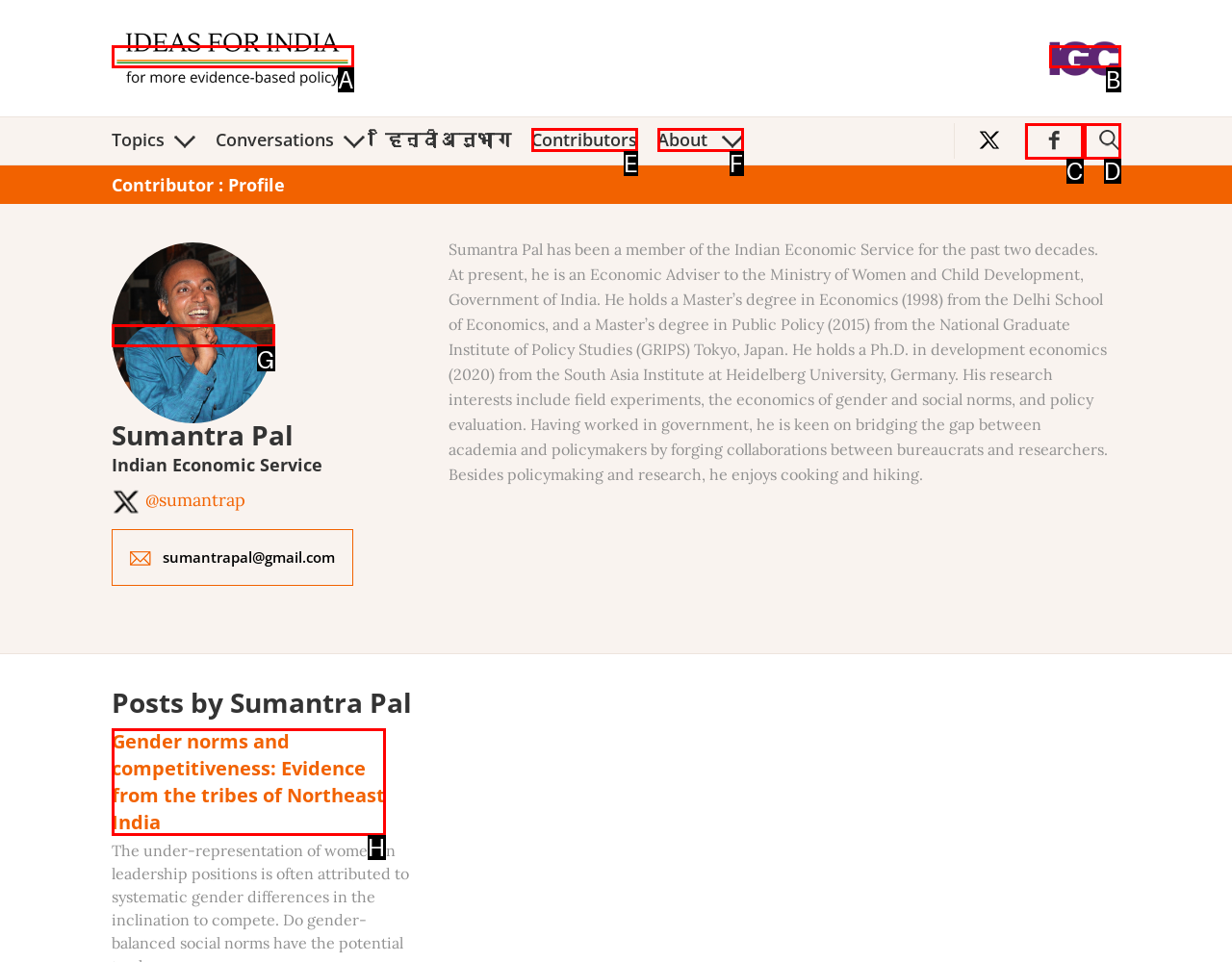Match the following description to the correct HTML element: alt="Ideas For India on Facebook" Indicate your choice by providing the letter.

C